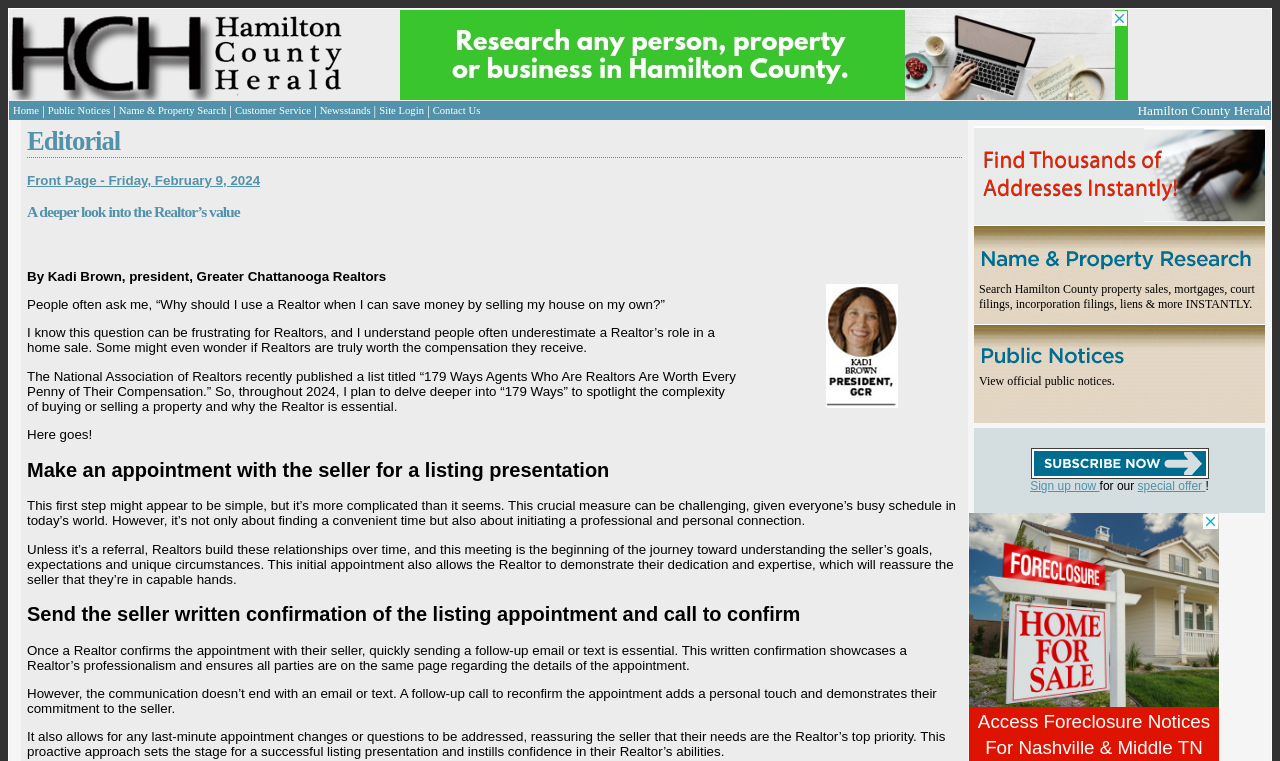What is the name of the newspaper?
Refer to the screenshot and respond with a concise word or phrase.

Hamilton County Herald